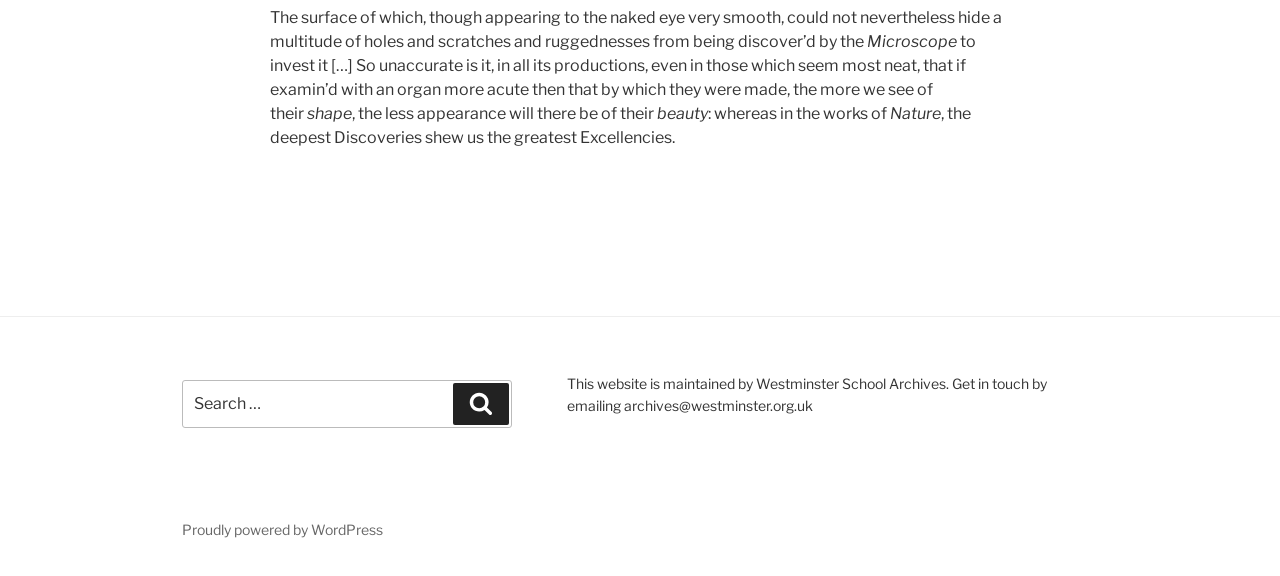Give a concise answer using only one word or phrase for this question:
What is the name of the school maintaining this website?

Westminster School